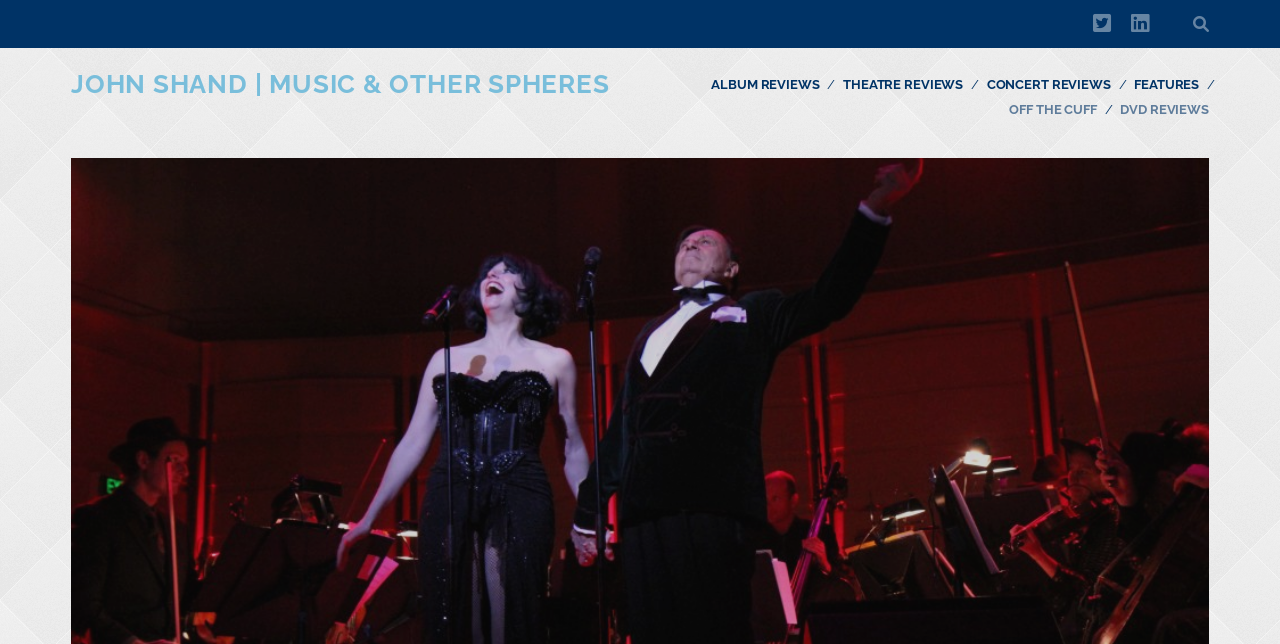Identify the bounding box coordinates of the section that should be clicked to achieve the task described: "Read the OFF THE CUFF article".

[0.789, 0.152, 0.857, 0.19]